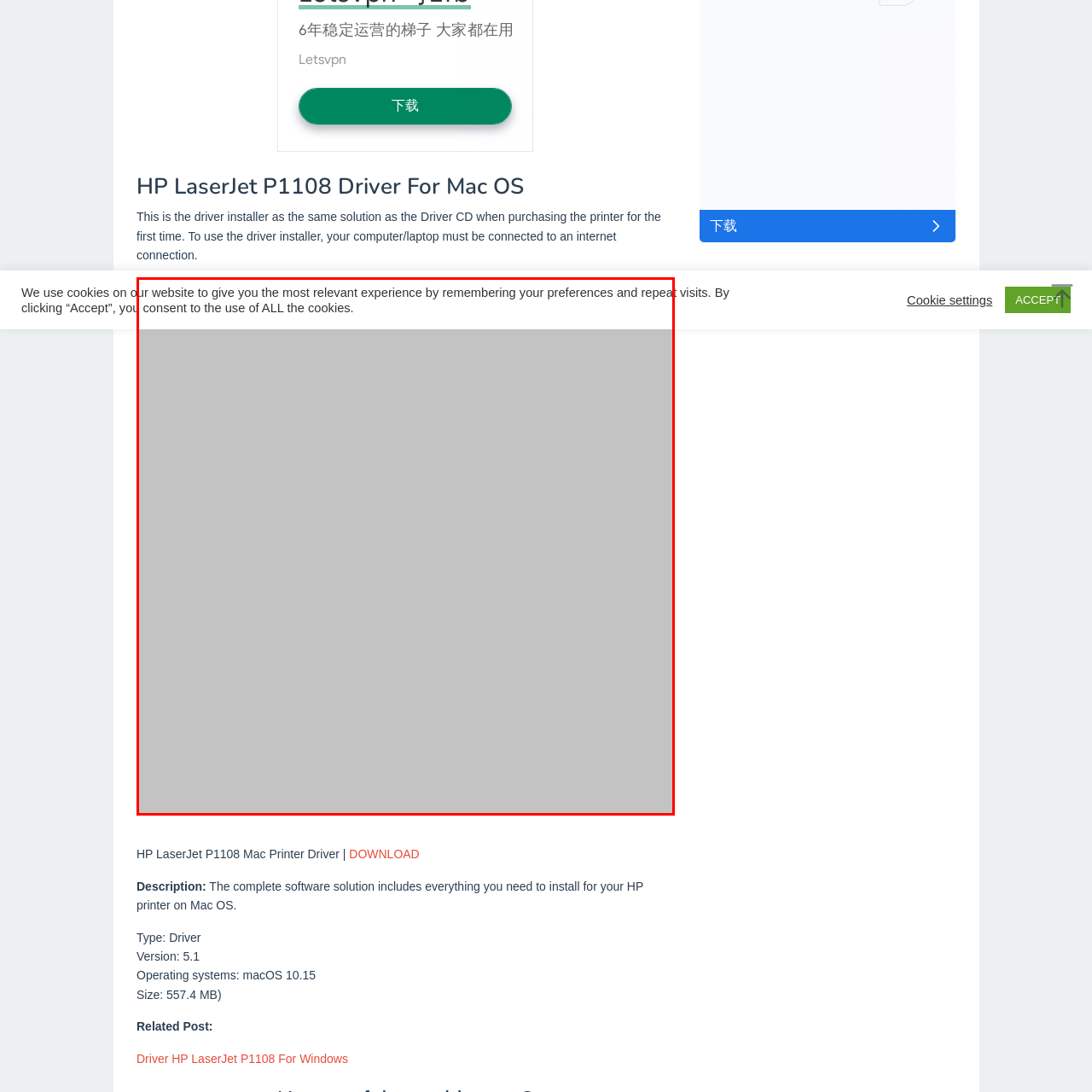What is required to utilize the installer effectively?
Please examine the image highlighted within the red bounding box and respond to the question using a single word or phrase based on the image.

Active internet connection